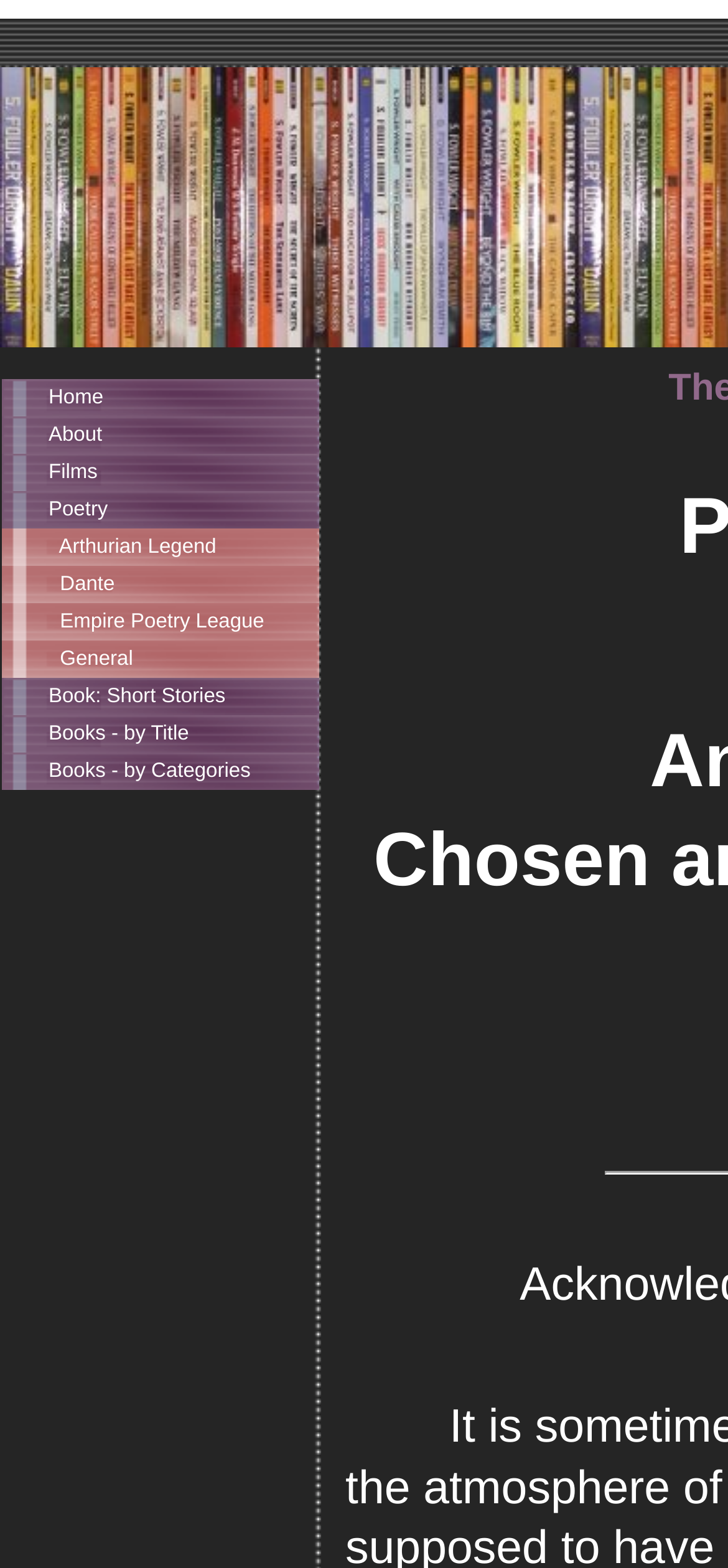Summarize the webpage comprehensively, mentioning all visible components.

The webpage is dedicated to the collected works of Sydney Fowler Wright, a poet. At the top, there is a navigation menu with 11 links, including "Home", "About", "Films", "Poetry", and several others related to his works, such as "Arthurian Legend", "Dante", and "Empire Poetry League". These links are aligned horizontally, taking up the top portion of the page. The links are densely packed, with no significant gaps between them.